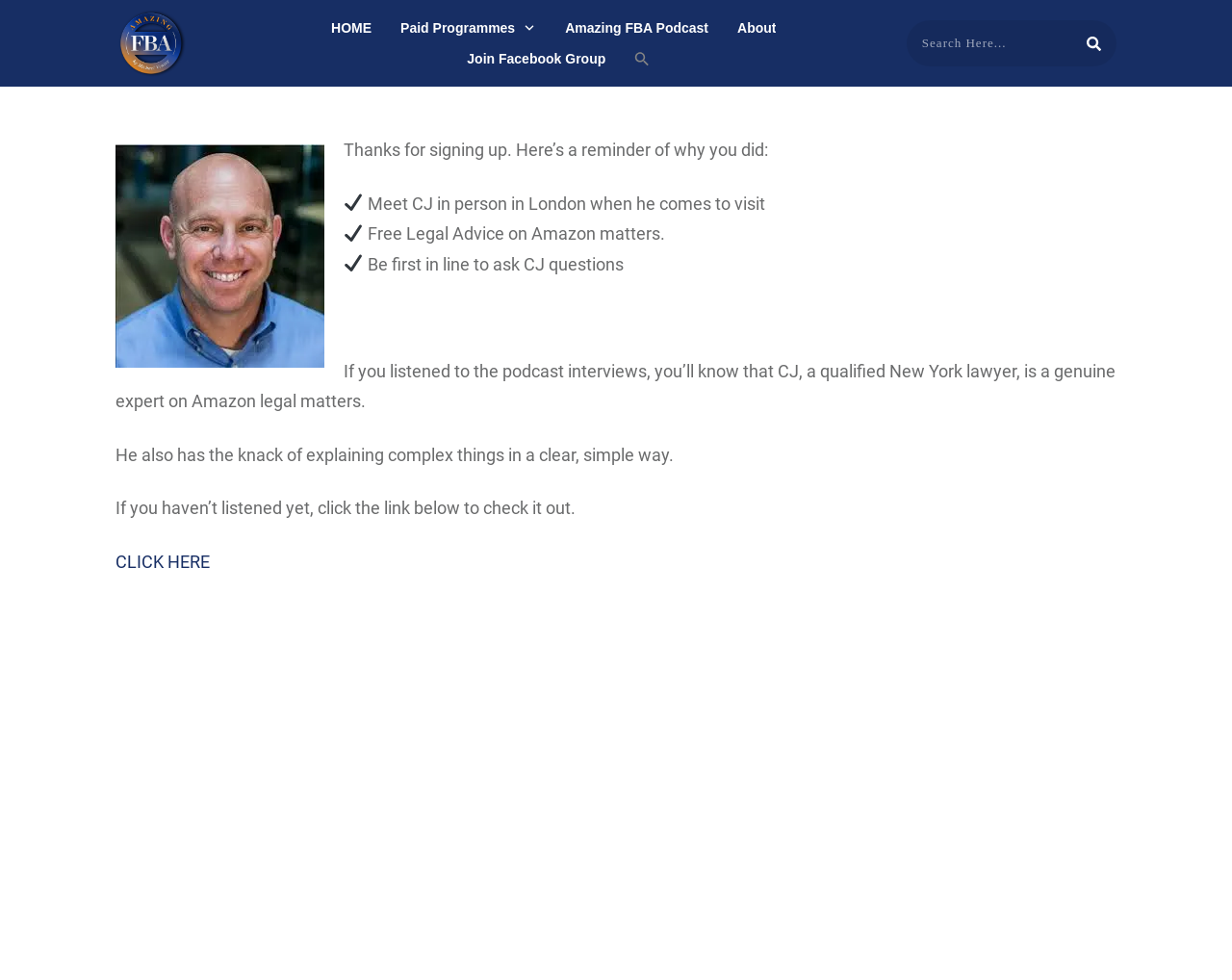Provide a brief response in the form of a single word or phrase:
What is the topic of CJ's podcast interviews?

Amazon legal matters